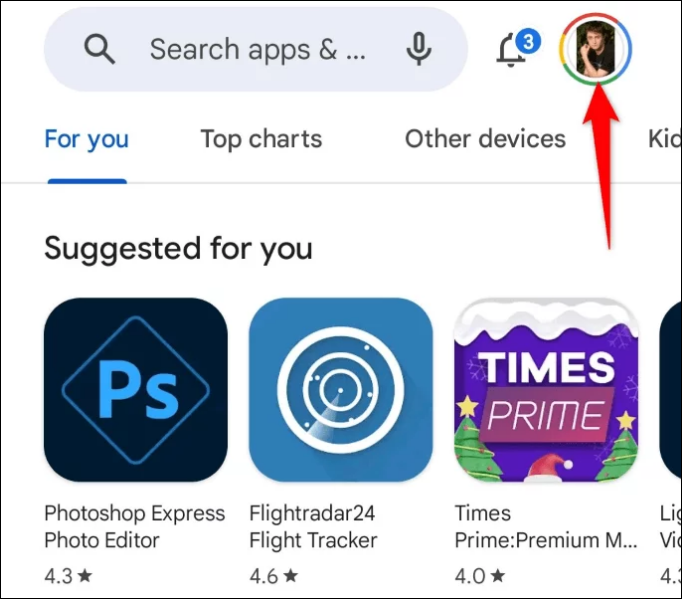Look at the image and answer the question in detail:
What options are available in the navigation bar?

I examined the top part of the screen and found the navigation bar, which includes three options: For you, Top charts, and Other devices, allowing users to easily explore apps.